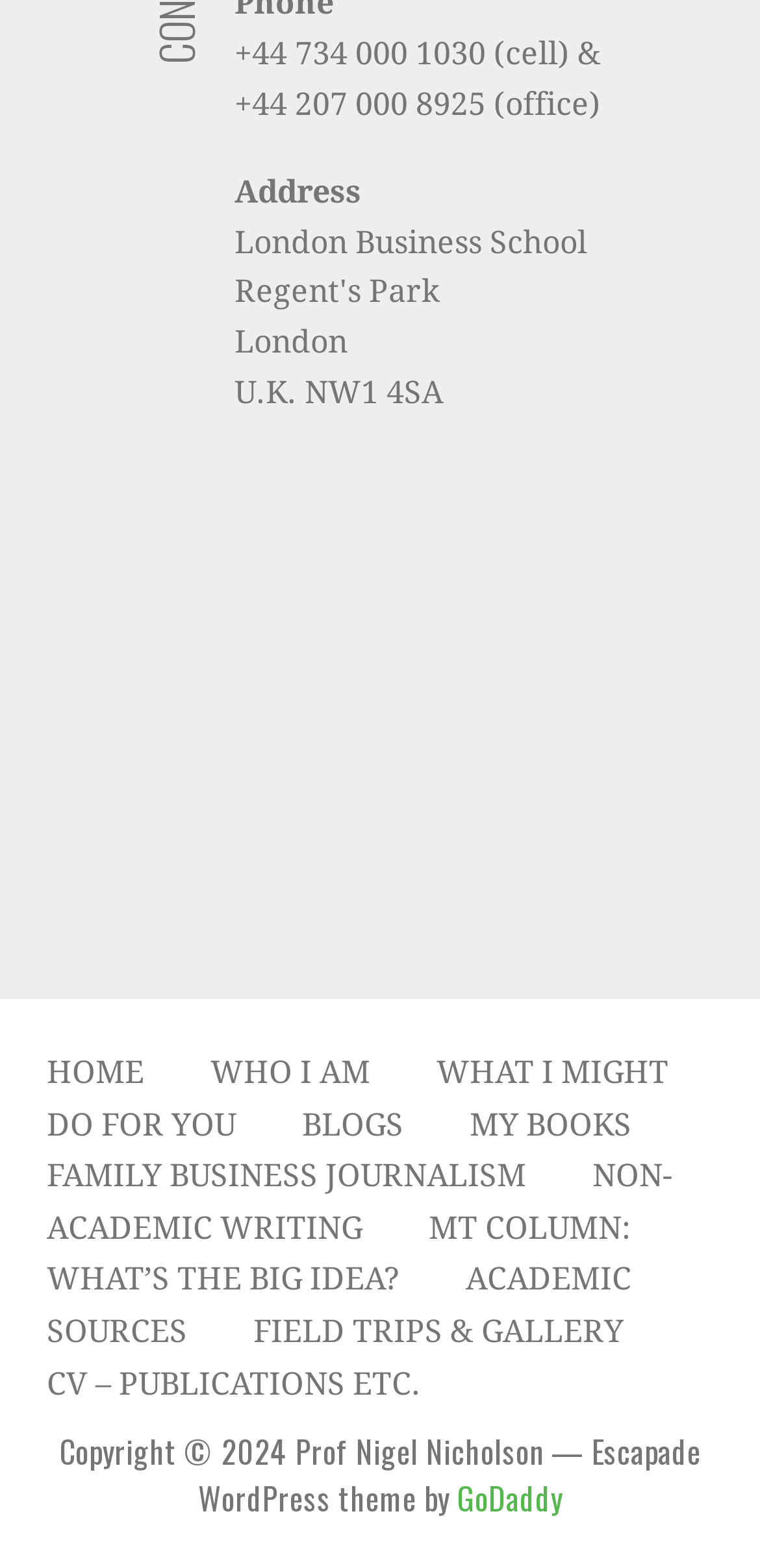Indicate the bounding box coordinates of the element that needs to be clicked to satisfy the following instruction: "click HOME". The coordinates should be four float numbers between 0 and 1, i.e., [left, top, right, bottom].

[0.062, 0.672, 0.19, 0.696]